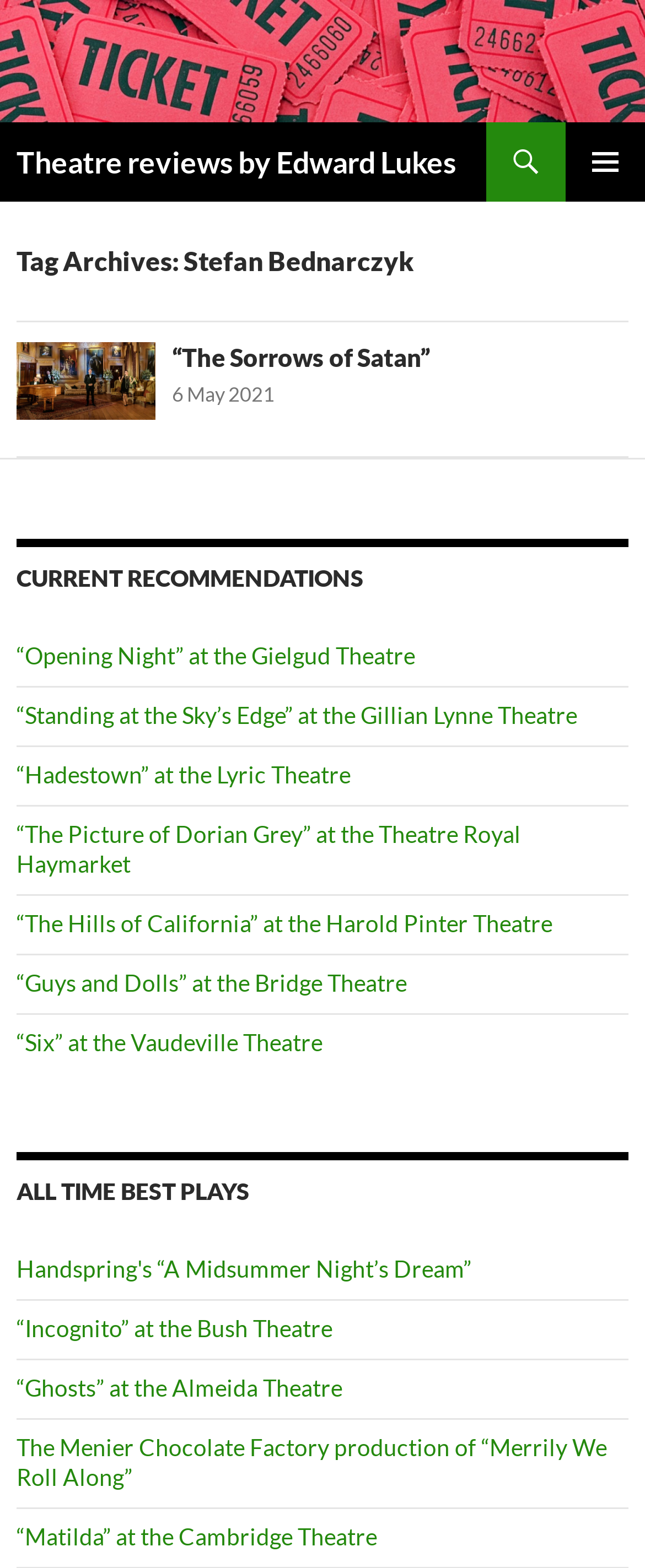Please identify the bounding box coordinates of the clickable area that will allow you to execute the instruction: "Read the review of 'The Sorrows of Satan'".

[0.267, 0.218, 0.667, 0.237]